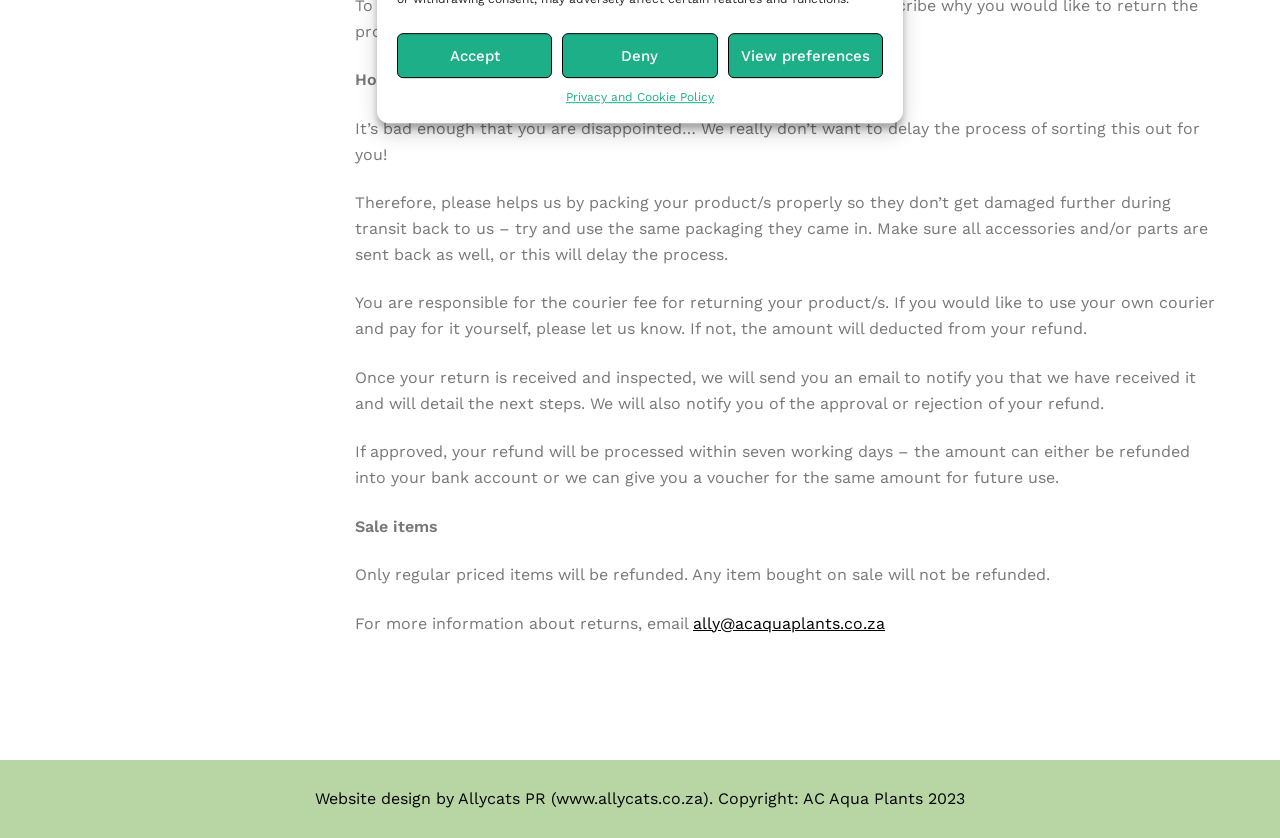Extract the bounding box of the UI element described as: "View preferences".

[0.568, 0.04, 0.69, 0.094]